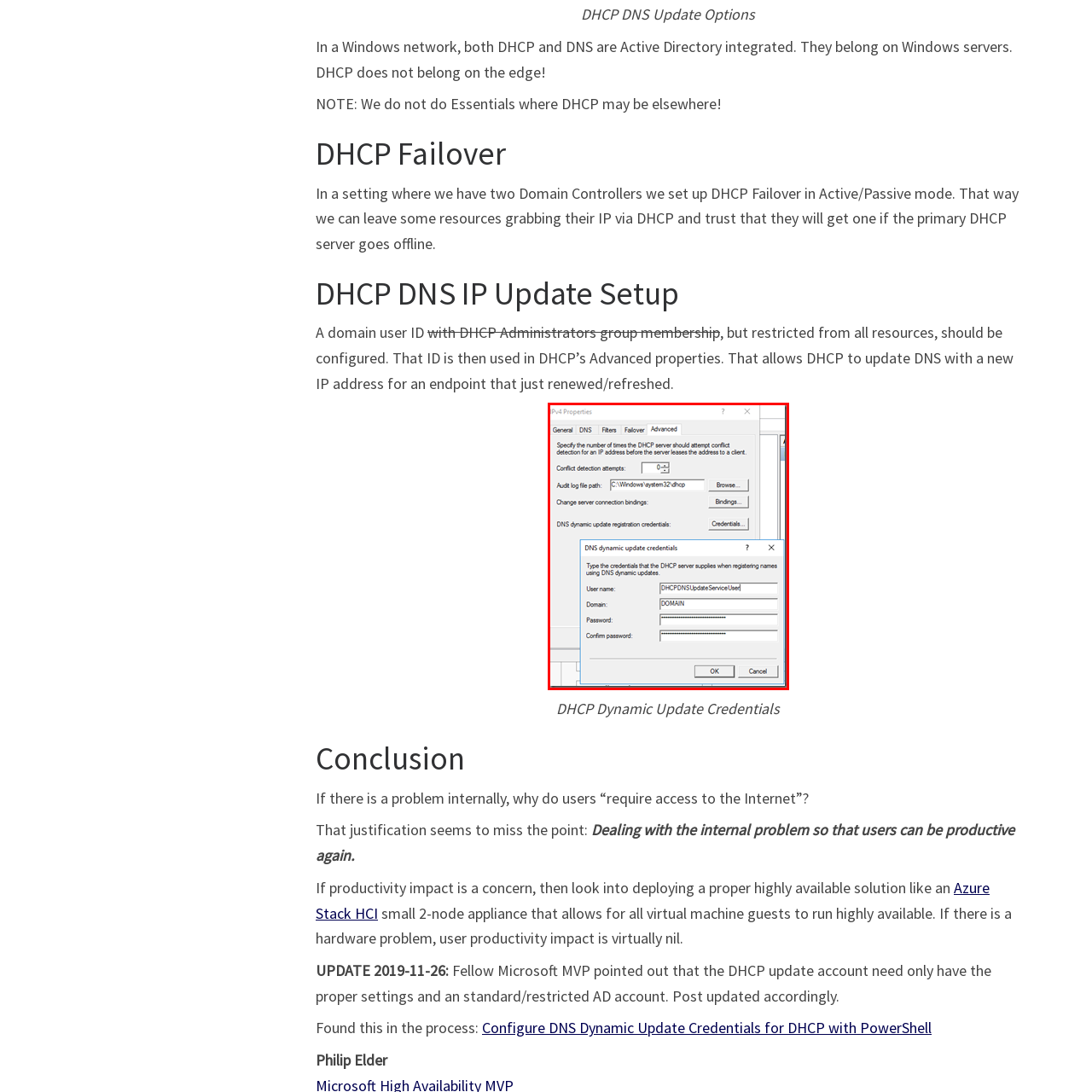What can be specified at the top of the window?
Look at the image surrounded by the red border and respond with a one-word or short-phrase answer based on your observation.

Conflict detection attempts